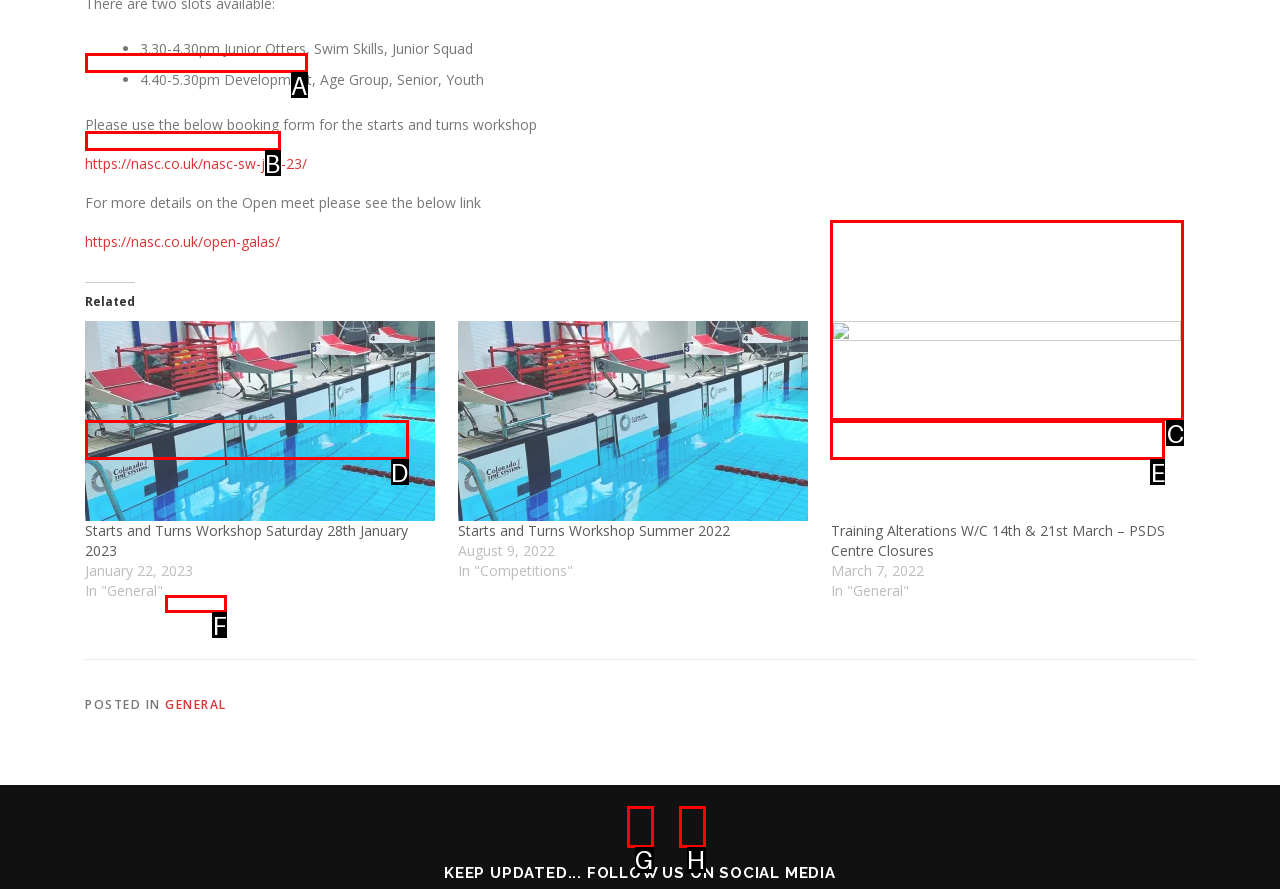From the given choices, determine which HTML element matches the description: title="Instagram". Reply with the appropriate letter.

H